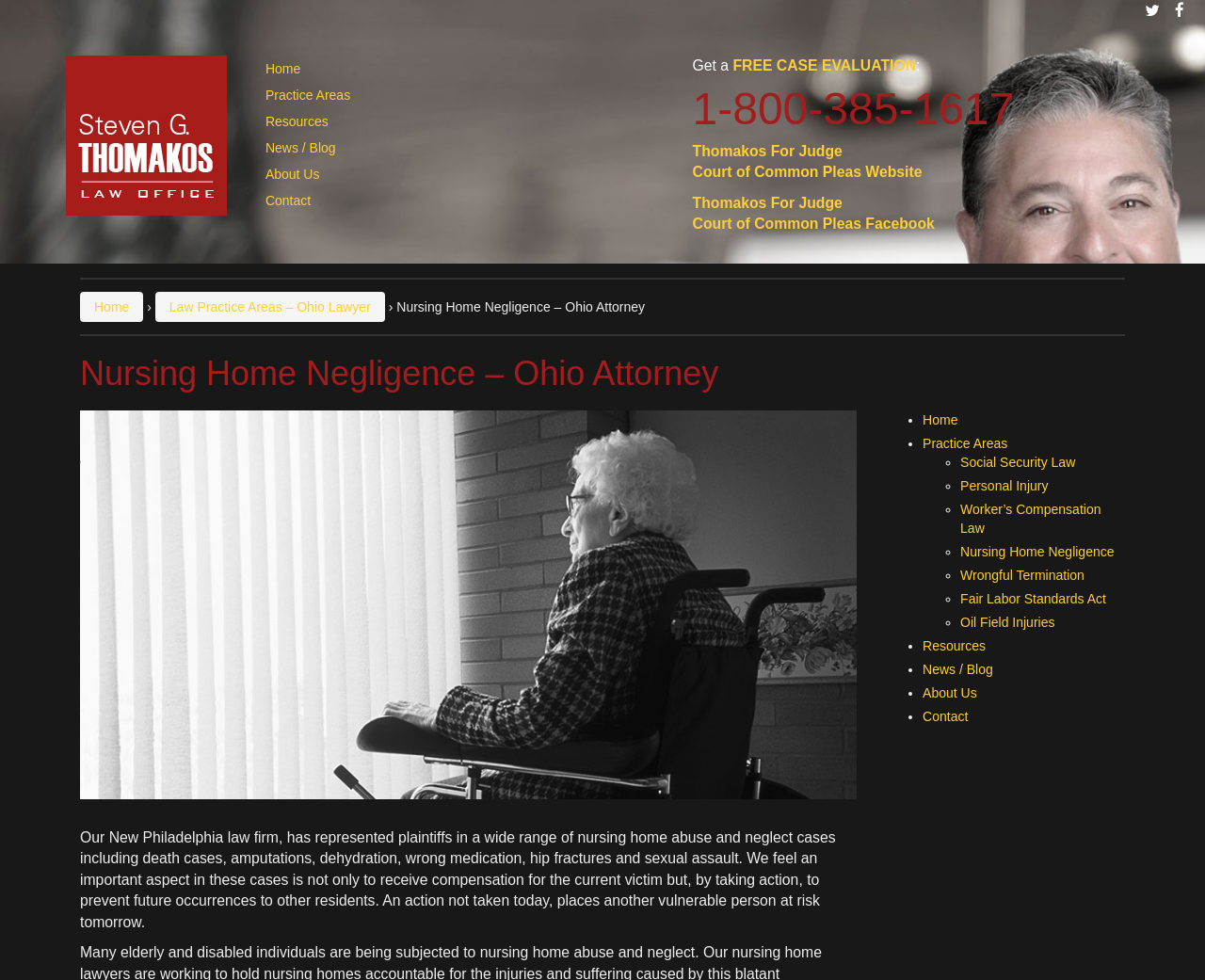Bounding box coordinates must be specified in the format (top-left x, top-left y, bottom-right x, bottom-right y). All values should be floating point numbers between 0 and 1. What are the bounding box coordinates of the UI element described as: News / Blog

[0.766, 0.675, 0.824, 0.691]